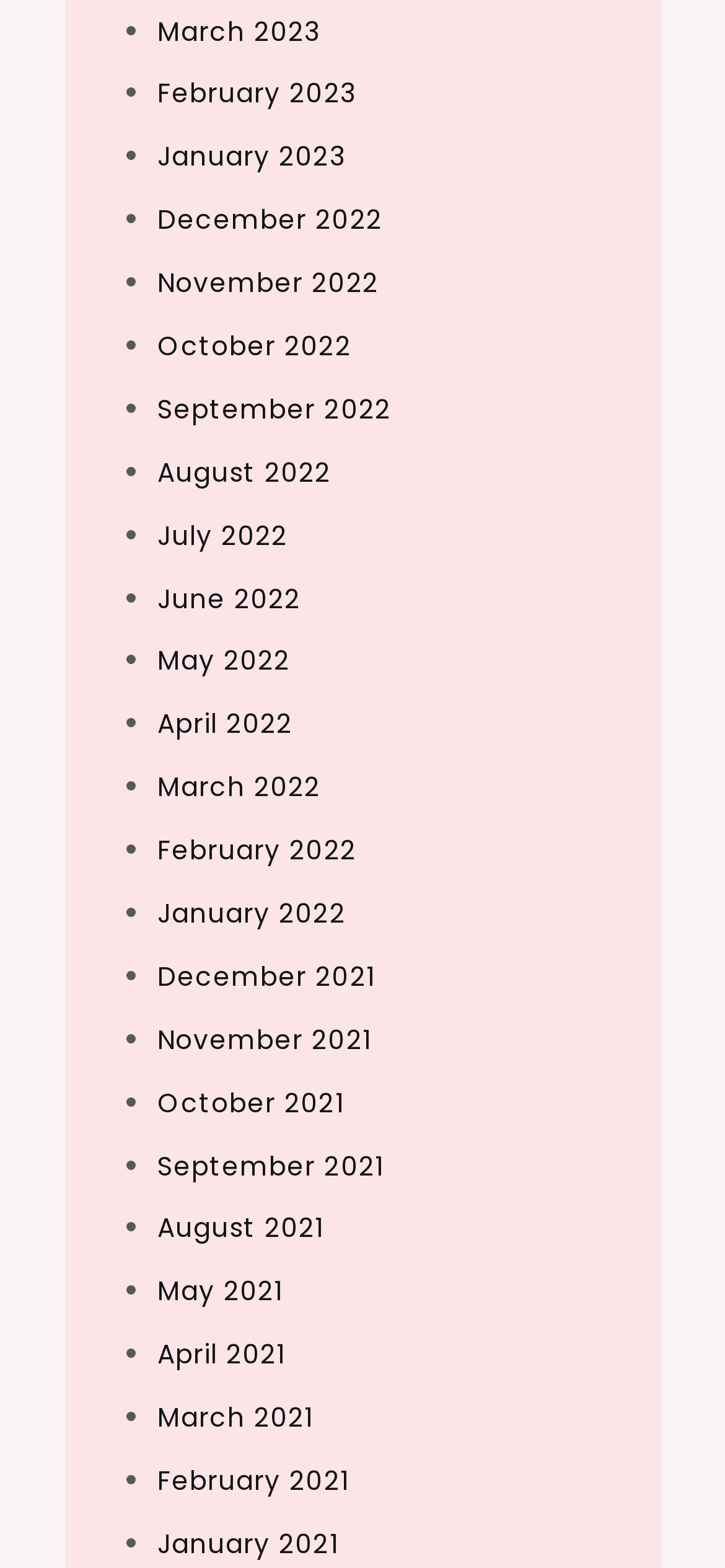Determine the bounding box coordinates for the region that must be clicked to execute the following instruction: "View March 2023".

[0.217, 0.008, 0.442, 0.032]